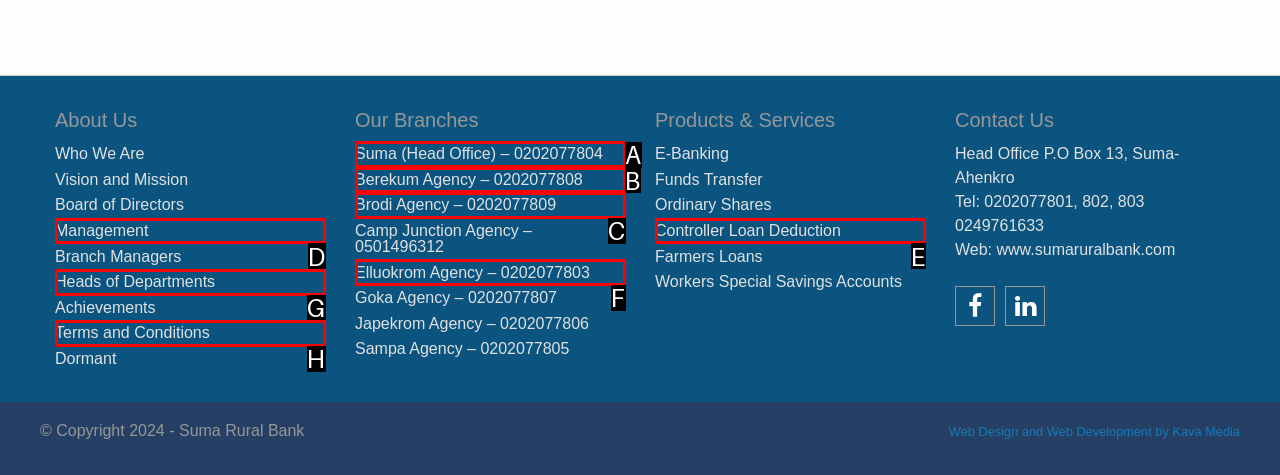Identify the bounding box that corresponds to: Suma (Head Office) – 0202077804
Respond with the letter of the correct option from the provided choices.

A